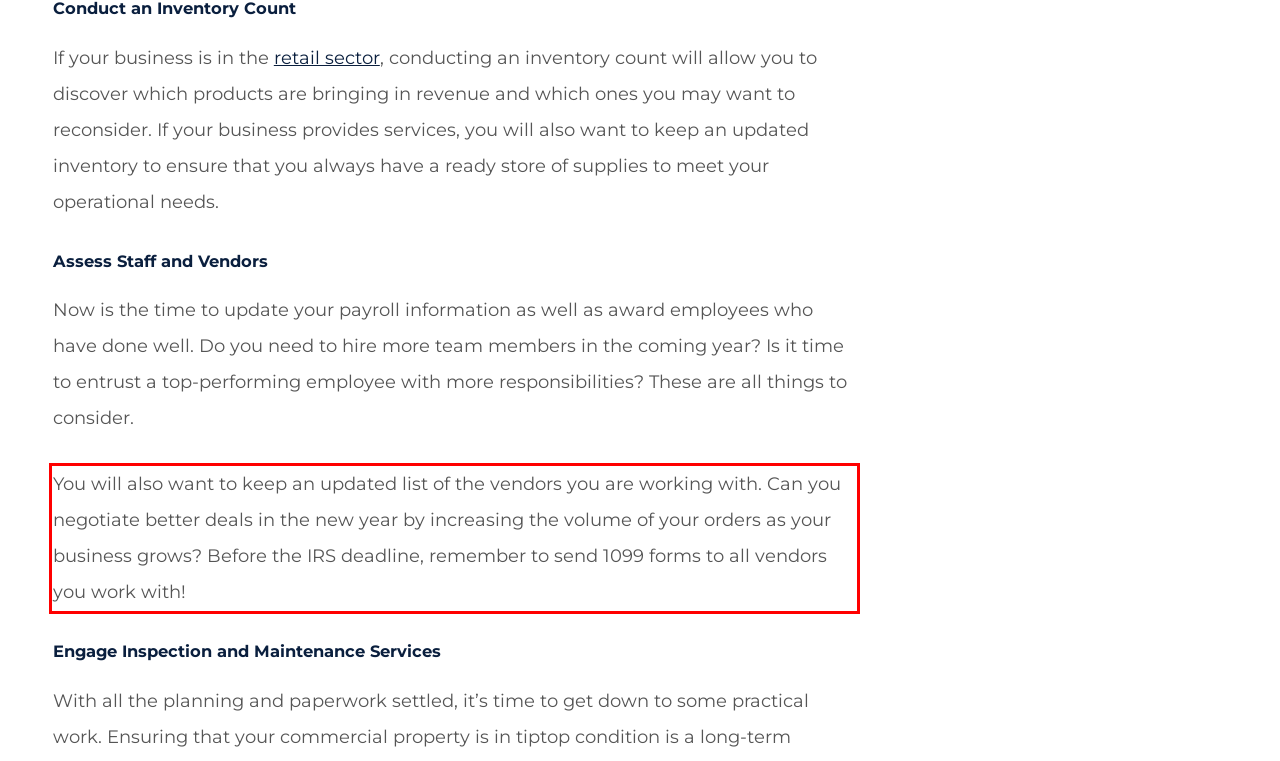Your task is to recognize and extract the text content from the UI element enclosed in the red bounding box on the webpage screenshot.

You will also want to keep an updated list of the vendors you are working with. Can you negotiate better deals in the new year by increasing the volume of your orders as your business grows? Before the IRS deadline, remember to send 1099 forms to all vendors you work with!